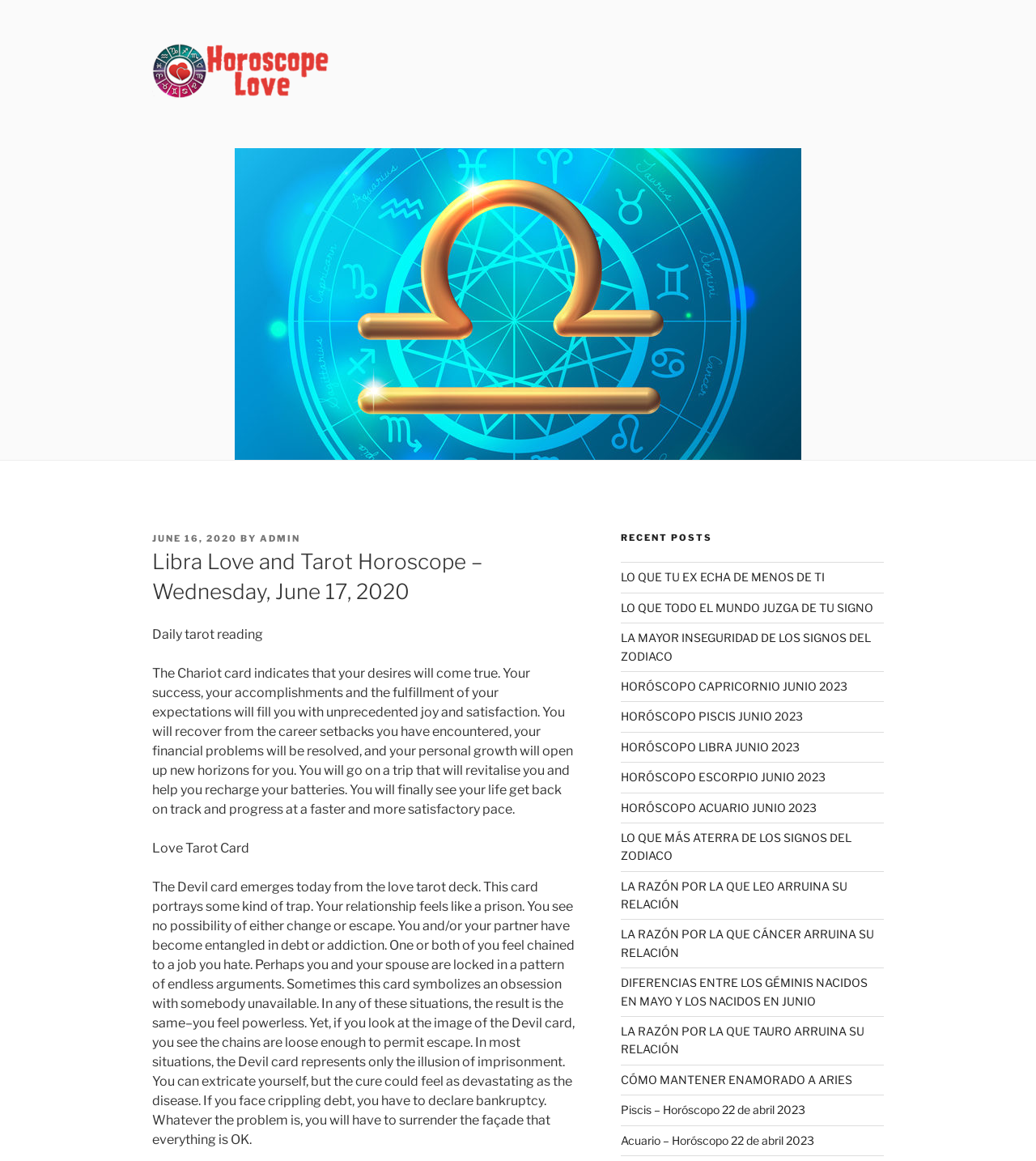Based on the image, give a detailed response to the question: What is the second tarot card mentioned?

The answer can be found in the StaticText element 'Love Tarot Card The Devil card emerges today from the love tarot deck...' which indicates that the second tarot card mentioned is 'The Devil card'.